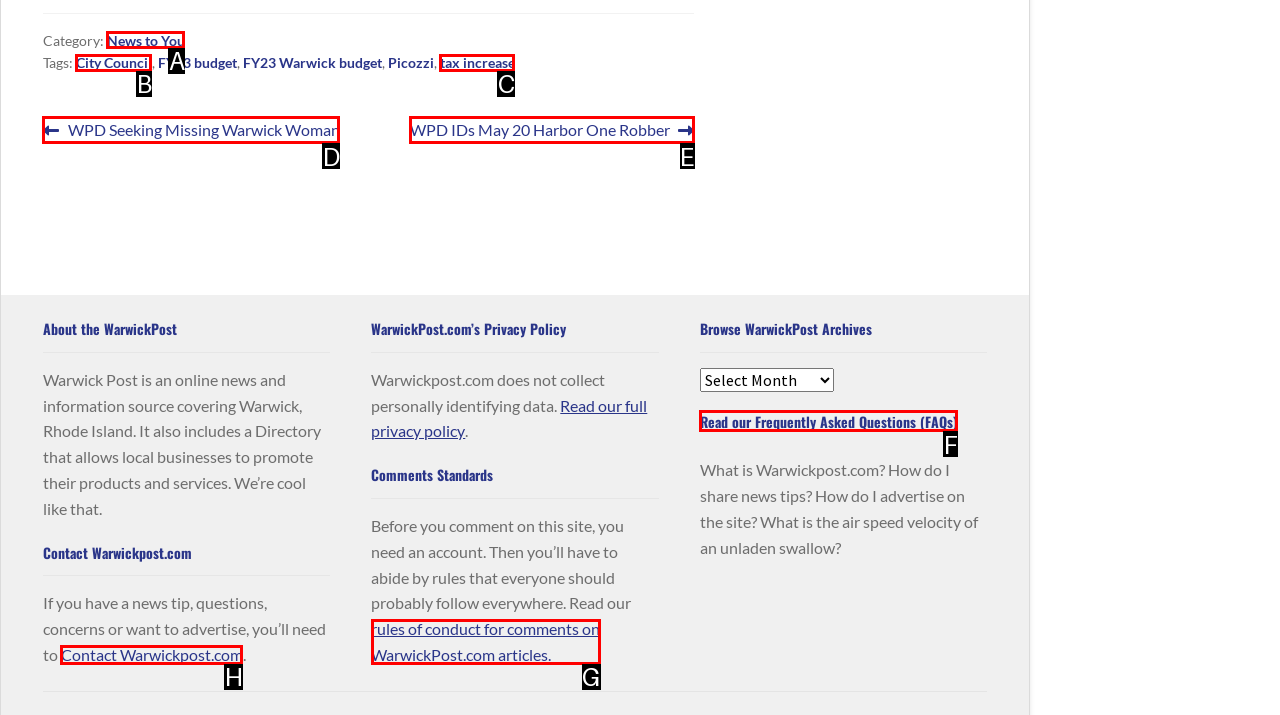For the task: Read 'rules of conduct for comments on WarwickPost.com articles', specify the letter of the option that should be clicked. Answer with the letter only.

G